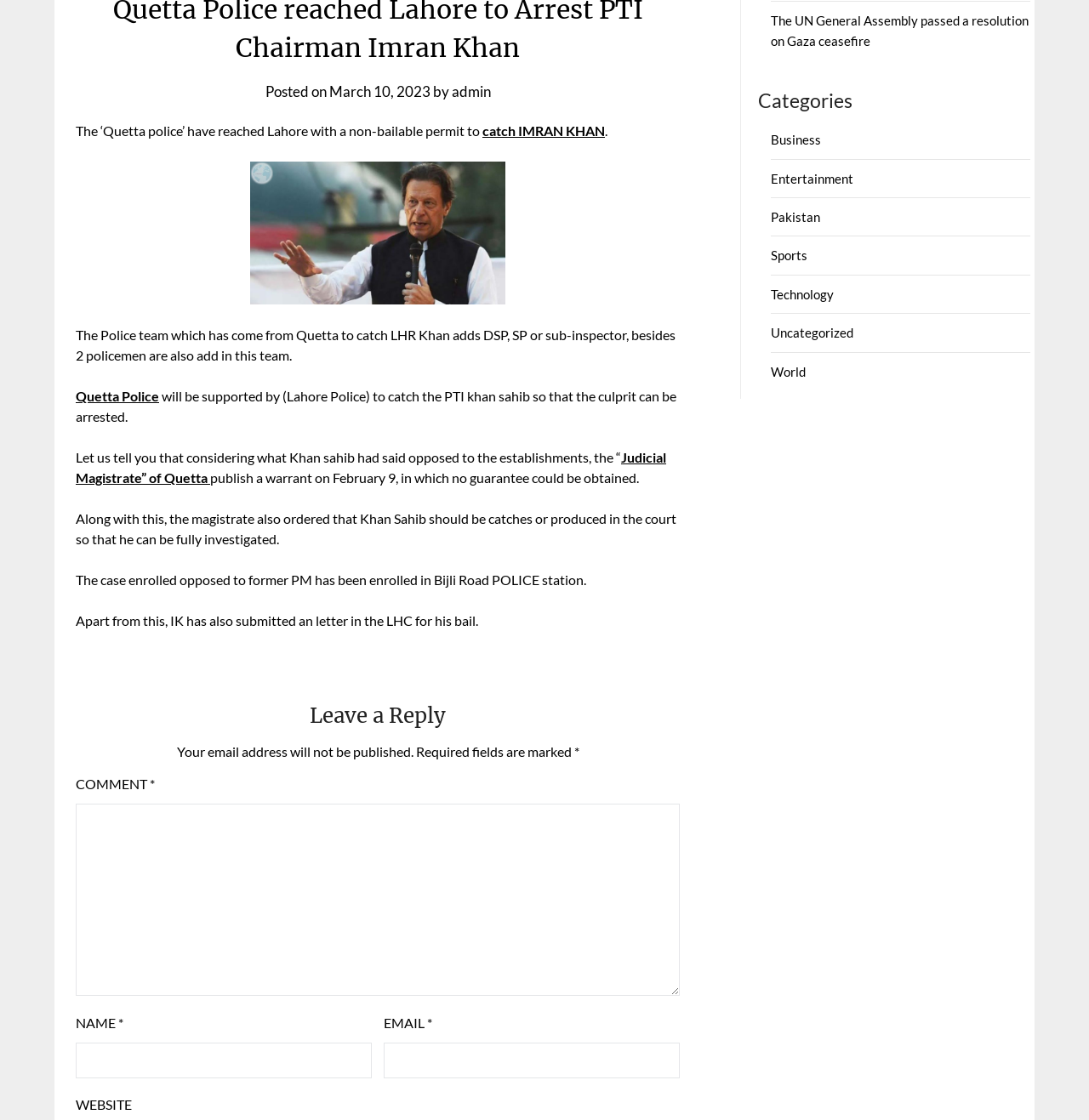Using the webpage screenshot and the element description Connect on Facebook, determine the bounding box coordinates. Specify the coordinates in the format (top-left x, top-left y, bottom-right x, bottom-right y) with values ranging from 0 to 1.

None